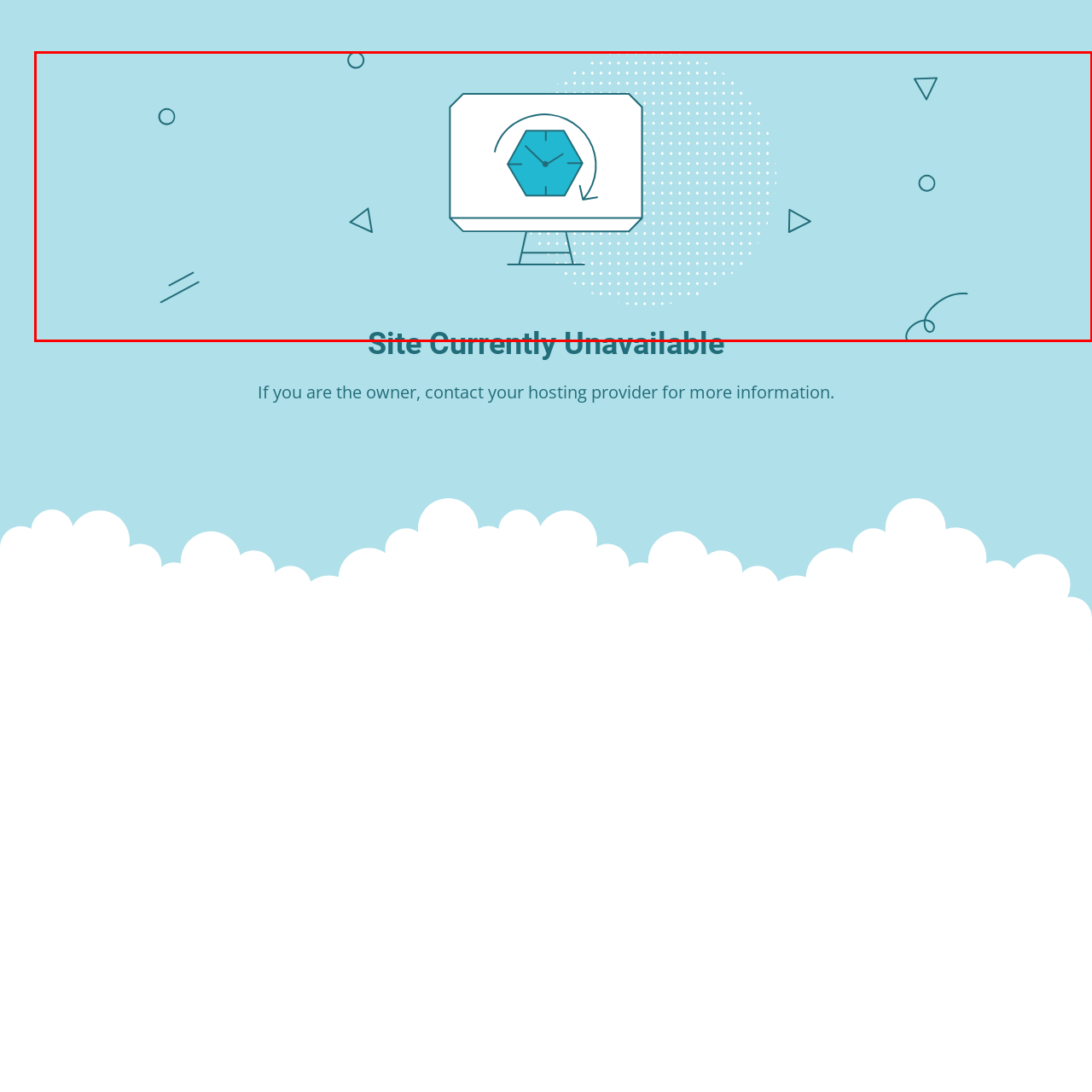What is the status of the website?
Inspect the image inside the red bounding box and answer the question with as much detail as you can.

The bold text below the monitor reads 'Site Currently Unavailable', indicating a temporary disruption in access to the website, which means the website is currently unavailable.